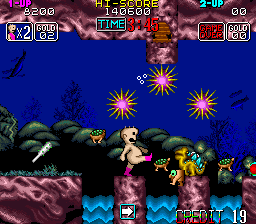What is the player's current score? Refer to the image and provide a one-word or short phrase answer.

140,600